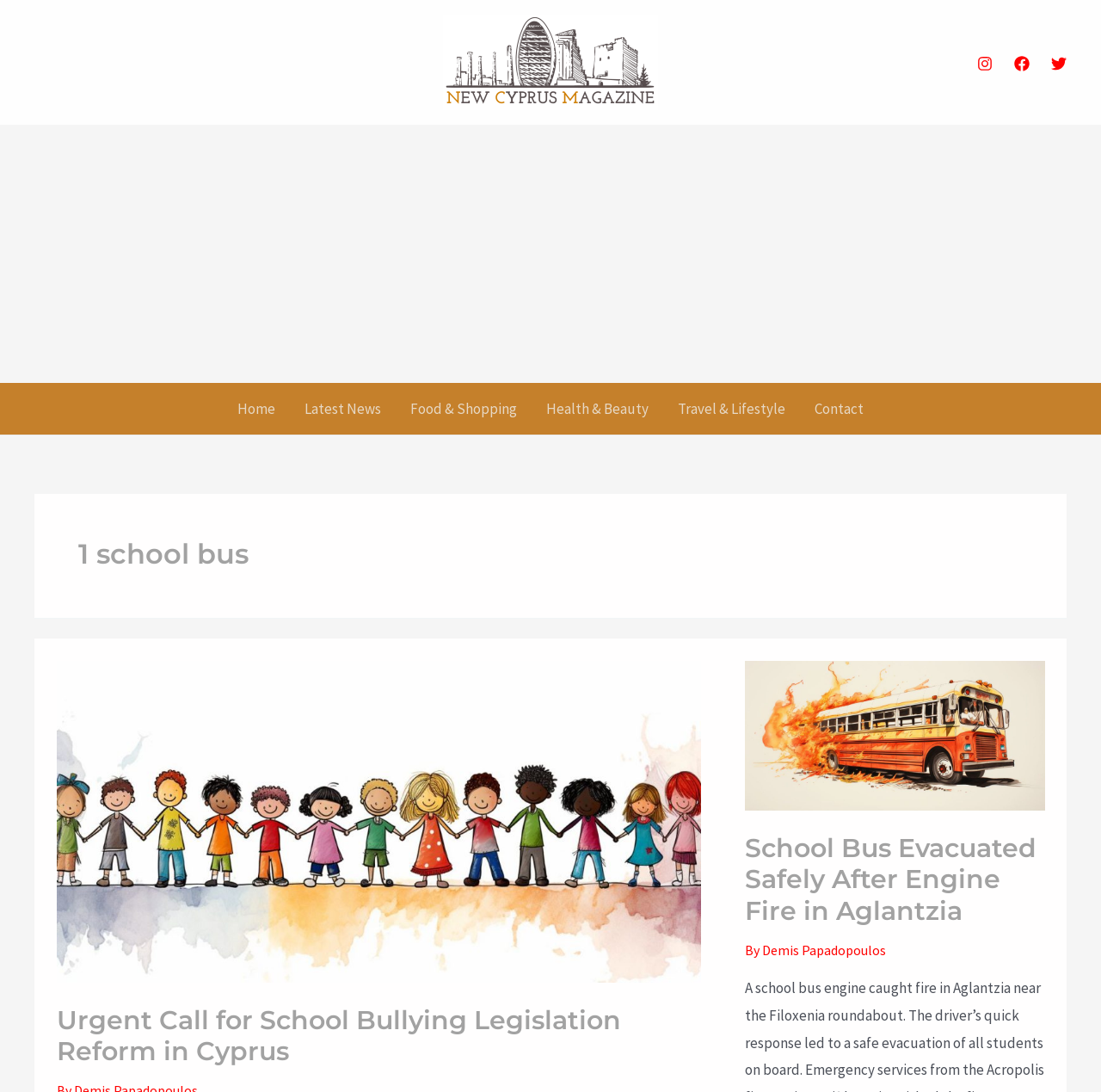Identify the bounding box coordinates of the specific part of the webpage to click to complete this instruction: "go to New Cyprus Magazine homepage".

[0.402, 0.047, 0.598, 0.064]